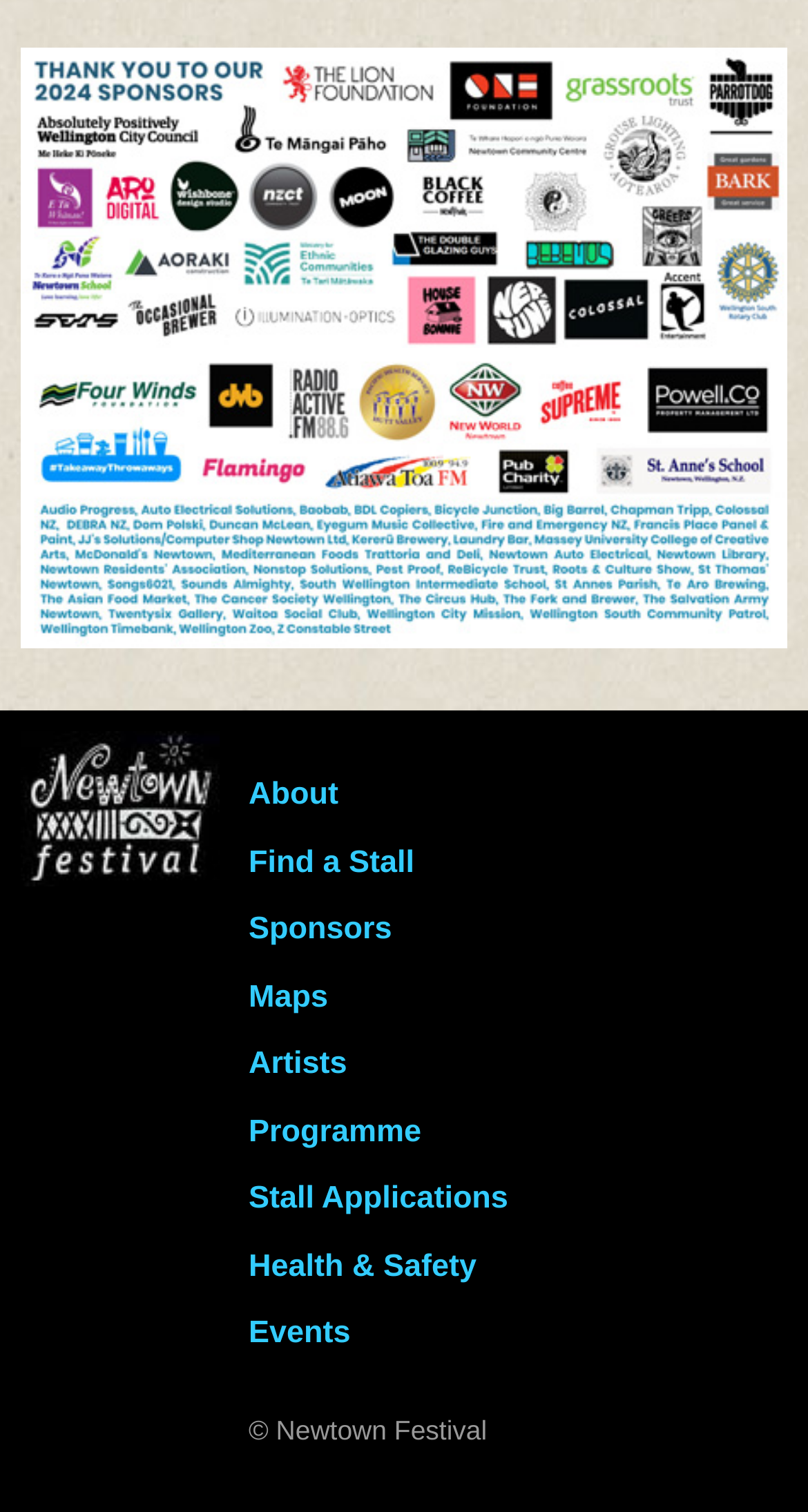How many links are on the webpage?
Look at the screenshot and respond with one word or a short phrase.

11